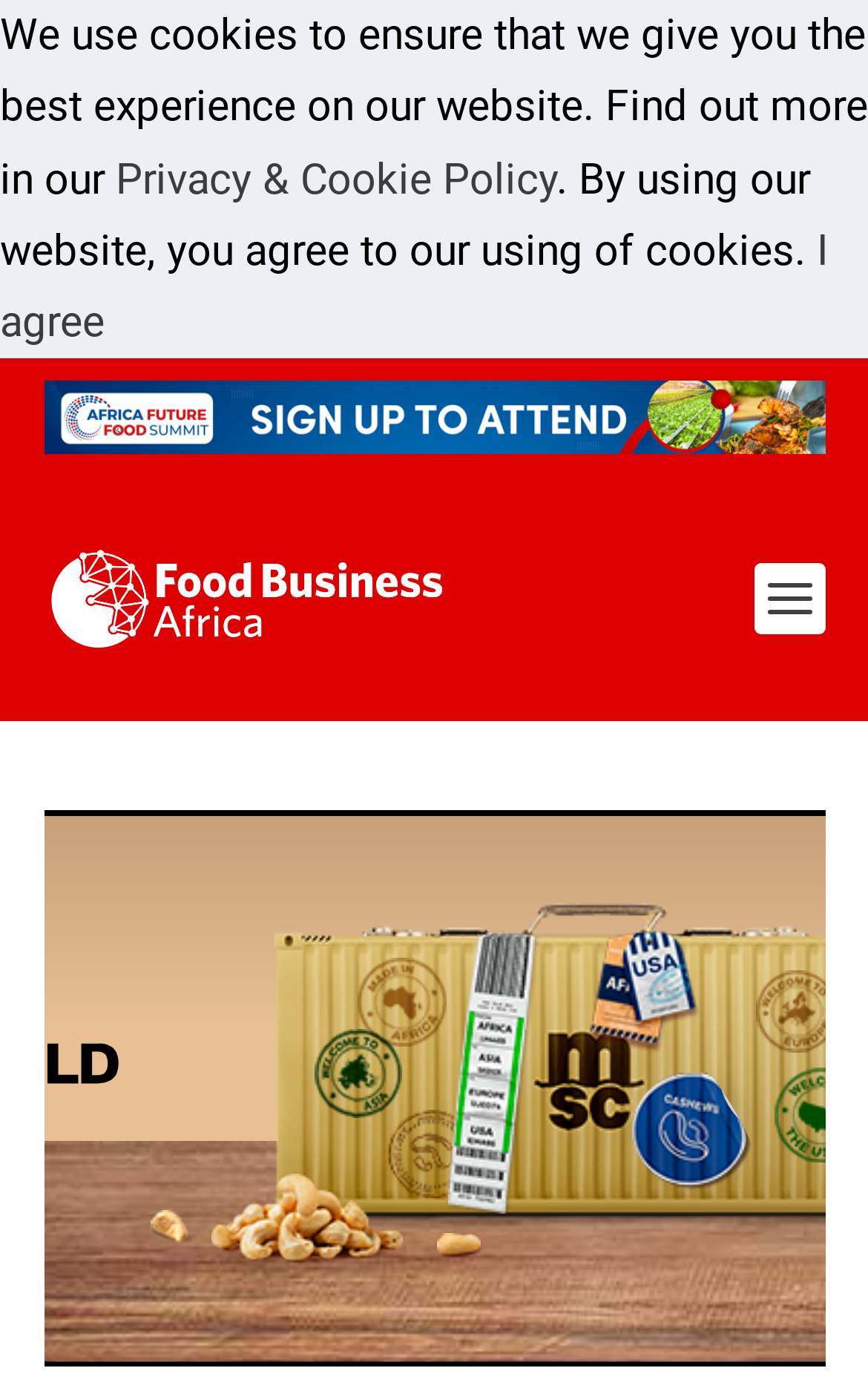Extract the text of the main heading from the webpage.

Nestlé joins public-private coalition to boost quality education in Ivory Coast